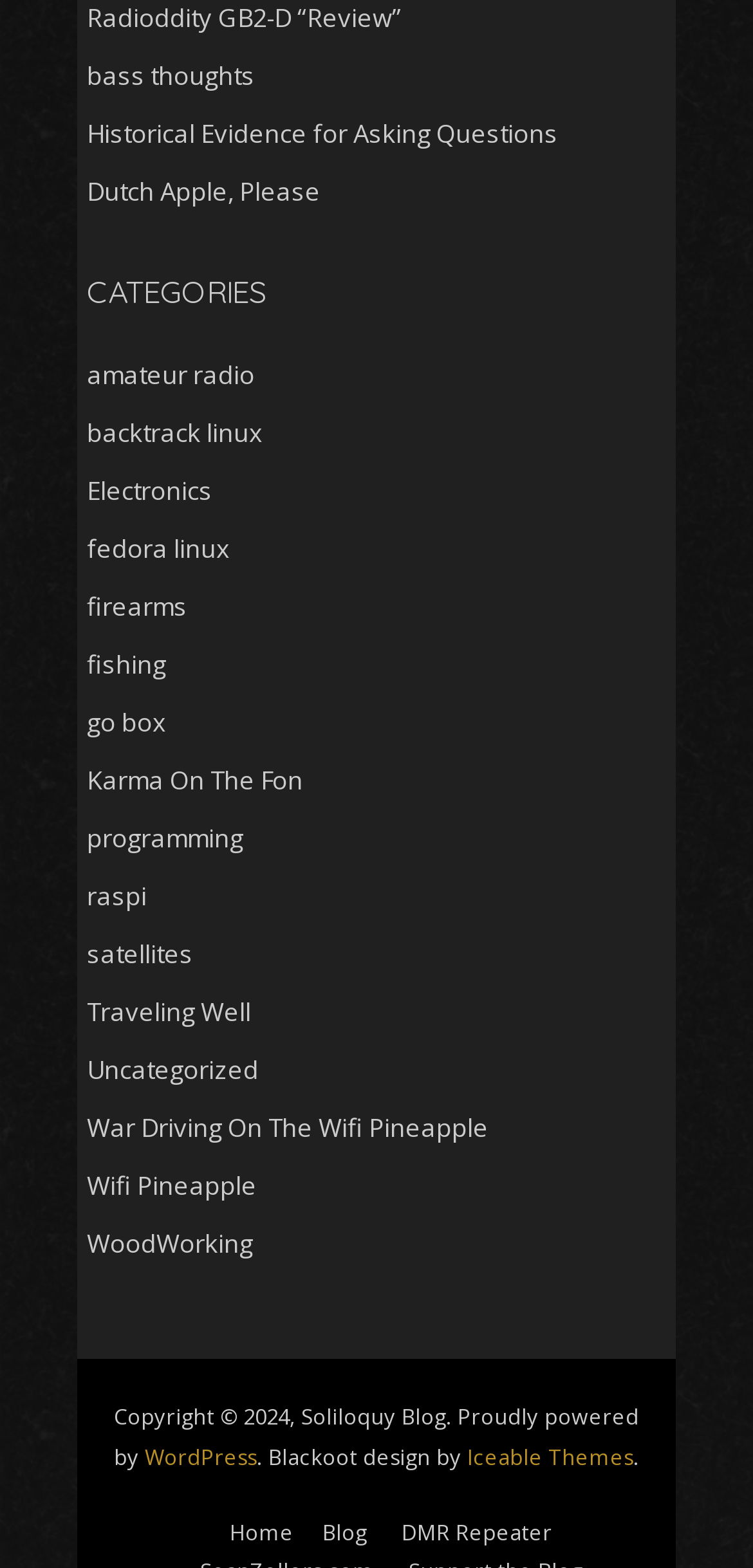Please specify the bounding box coordinates in the format (top-left x, top-left y, bottom-right x, bottom-right y), with all values as floating point numbers between 0 and 1. Identify the bounding box of the UI element described by: WoodWorking

[0.115, 0.782, 0.336, 0.804]